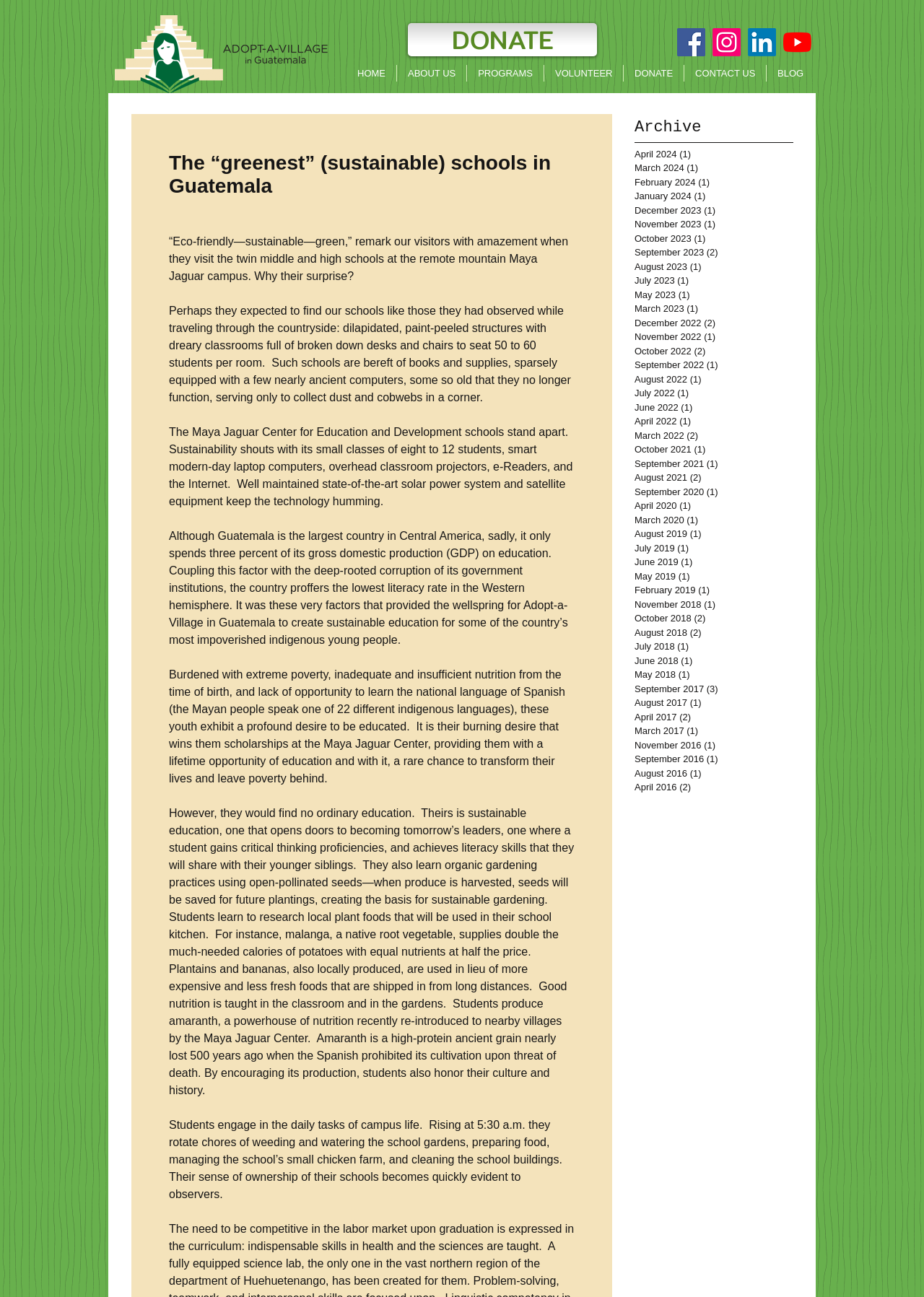Please determine the bounding box coordinates of the element's region to click for the following instruction: "Go to the CONTACT US page".

[0.741, 0.05, 0.829, 0.063]